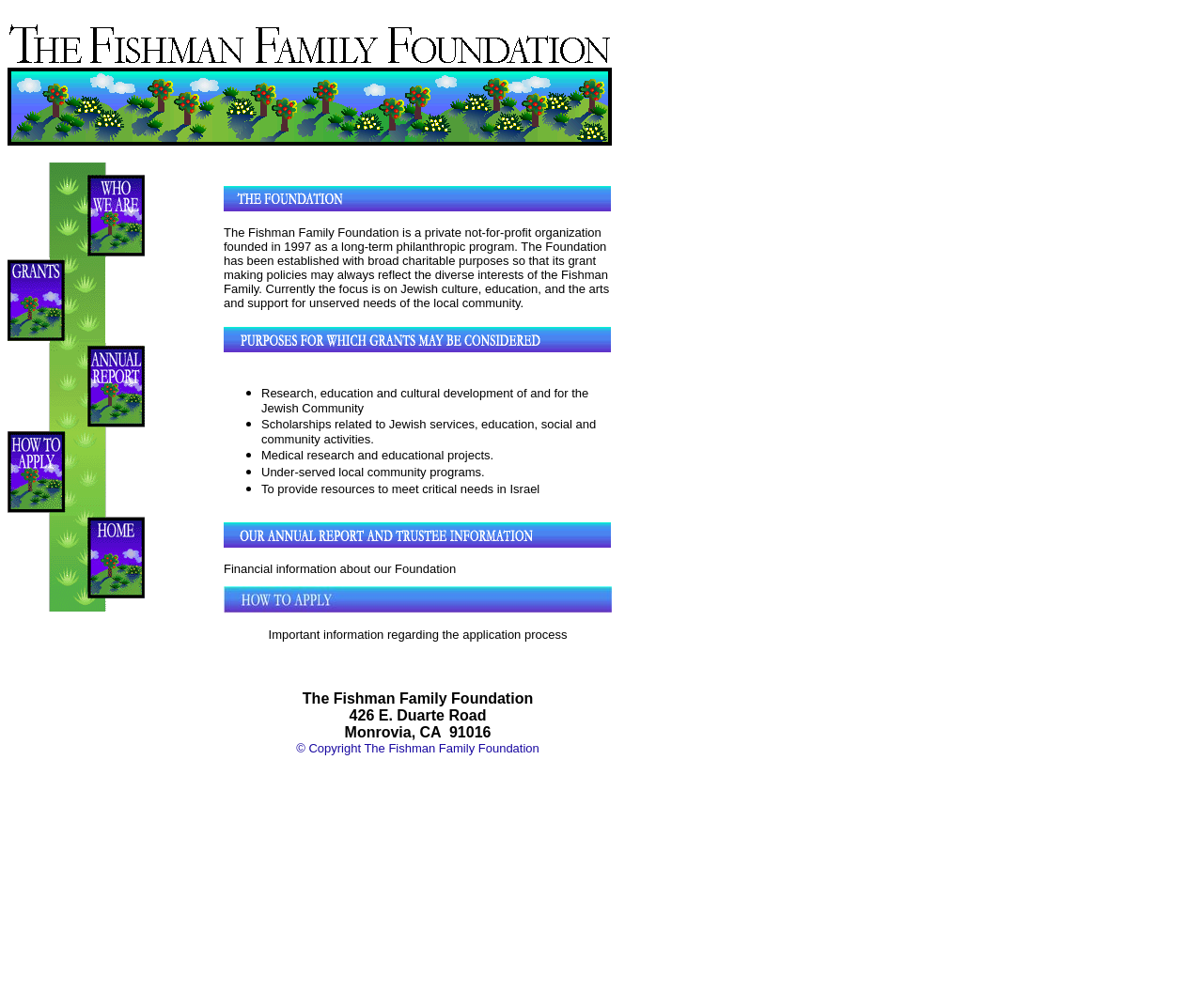Describe all the key features and sections of the webpage thoroughly.

The webpage is about the Fishman Family Foundation, a private not-for-profit organization founded in 1997. At the top of the page, there is a logo image. Below the logo, there is a navigation menu with five links: "Who We Are", "Grants", "Annual Report", "How To Apply", and "Home". Each link has a corresponding image.

Below the navigation menu, there is a brief introduction to the foundation, stating its purpose and focus areas, including Jewish culture, education, and the arts, as well as support for unserved needs of the local community.

The page then lists the foundation's areas of focus, including research, education, and cultural development of and for the Jewish Community, scholarships, medical research, and educational projects, under-served local community programs, and providing resources to meet critical needs in Israel. Each of these areas is marked with a bullet point.

Further down the page, there are links to financial information about the foundation and important information regarding the application process.

At the bottom of the page, there is the foundation's address, "The Fishman Family Foundation 426 E. Duarte Road Monrovia, CA 91016", and a copyright notice.